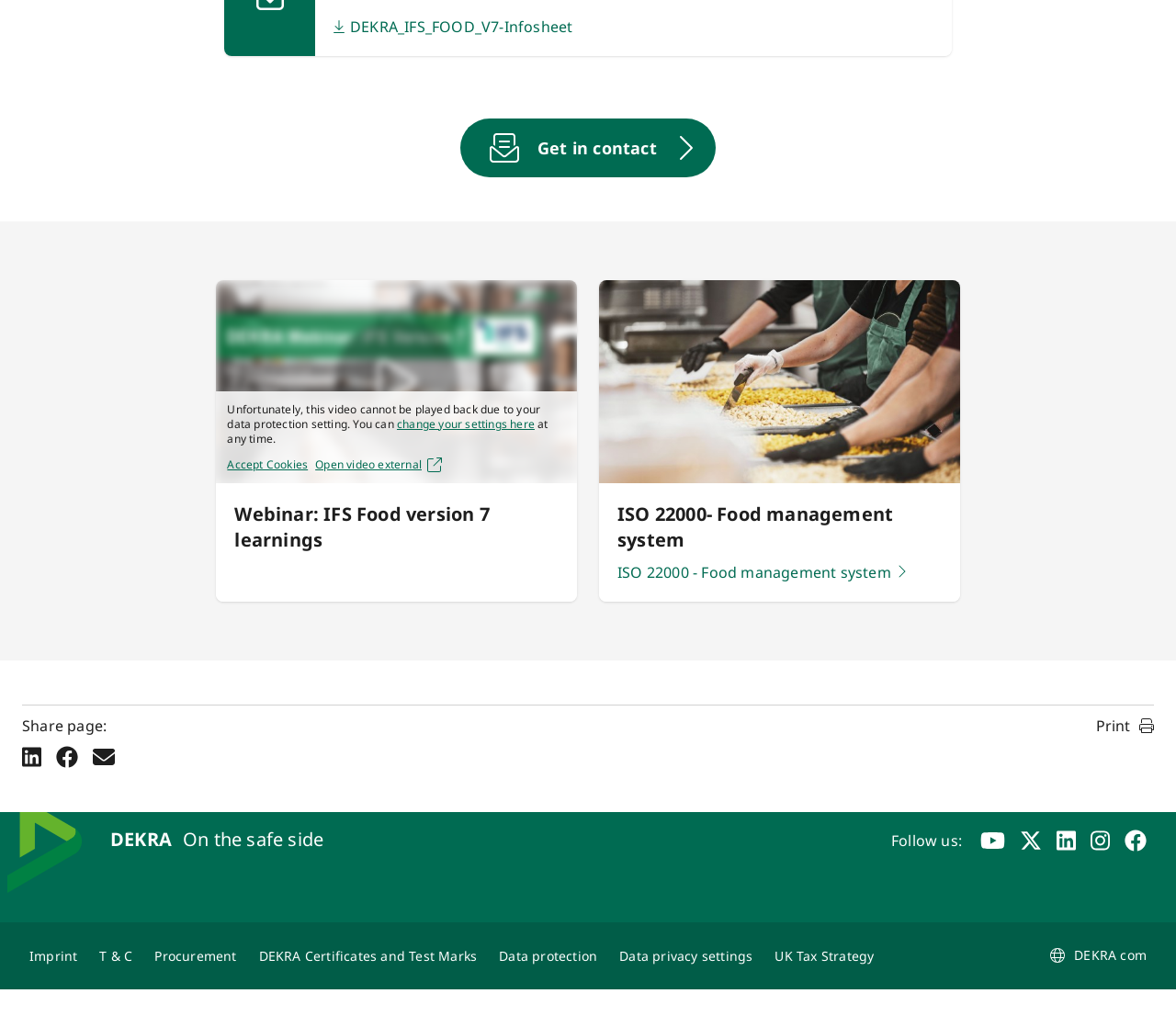Please provide a one-word or phrase answer to the question: 
What is the topic of the webinar?

IFS Food version 7 learnings